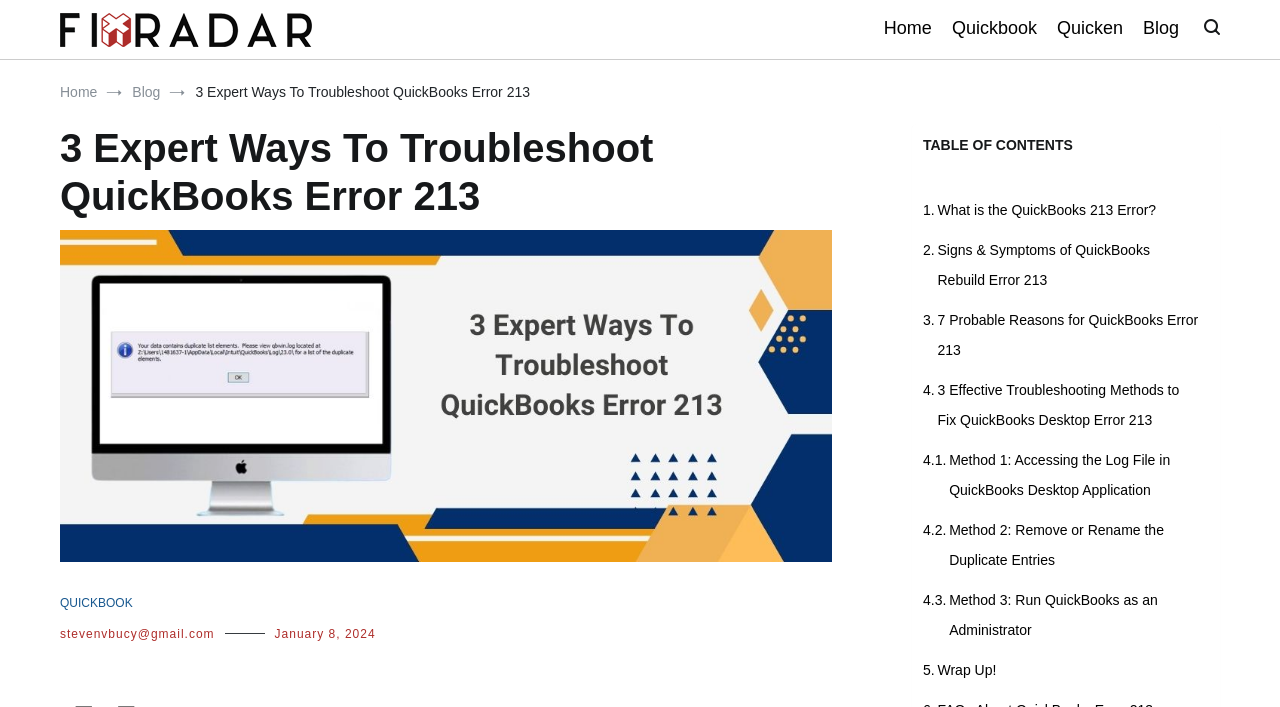Illustrate the webpage thoroughly, mentioning all important details.

This webpage is focused on troubleshooting QuickBooks error 213, with a title "3 Expert Ways To Troubleshoot QuickBooks Error 213". At the top left, there is a link to "Fixradar" accompanied by an image, and another link to "Fixradar" below it. On the top right, there are four links: "Home", "Quickbook", "Quicken", and "Blog", aligned horizontally.

Below the top section, there is a navigation bar with breadcrumbs, containing links to "Home" and "Blog". The main content area has a header with the title "3 Expert Ways To Troubleshoot QuickBooks Error 213", accompanied by an image. Below the header, there are several links, including "QUICKBOOK", an email address, and a date "January 8, 2024".

On the right side of the main content area, there is a table of contents with several links to different sections of the article, including "What is the QuickBooks 213 Error?", "Signs & Symptoms of QuickBooks Rebuild Error 213", and "3 Effective Troubleshooting Methods to Fix QuickBooks Desktop Error 213". Each of these sections has further sub-links, such as "Method 1: Accessing the Log File in QuickBooks Desktop Application", "Method 2: Remove or Rename the Duplicate Entries", and "Method 3: Run QuickBooks as an Administrator". The article concludes with a "Wrap Up!" section.